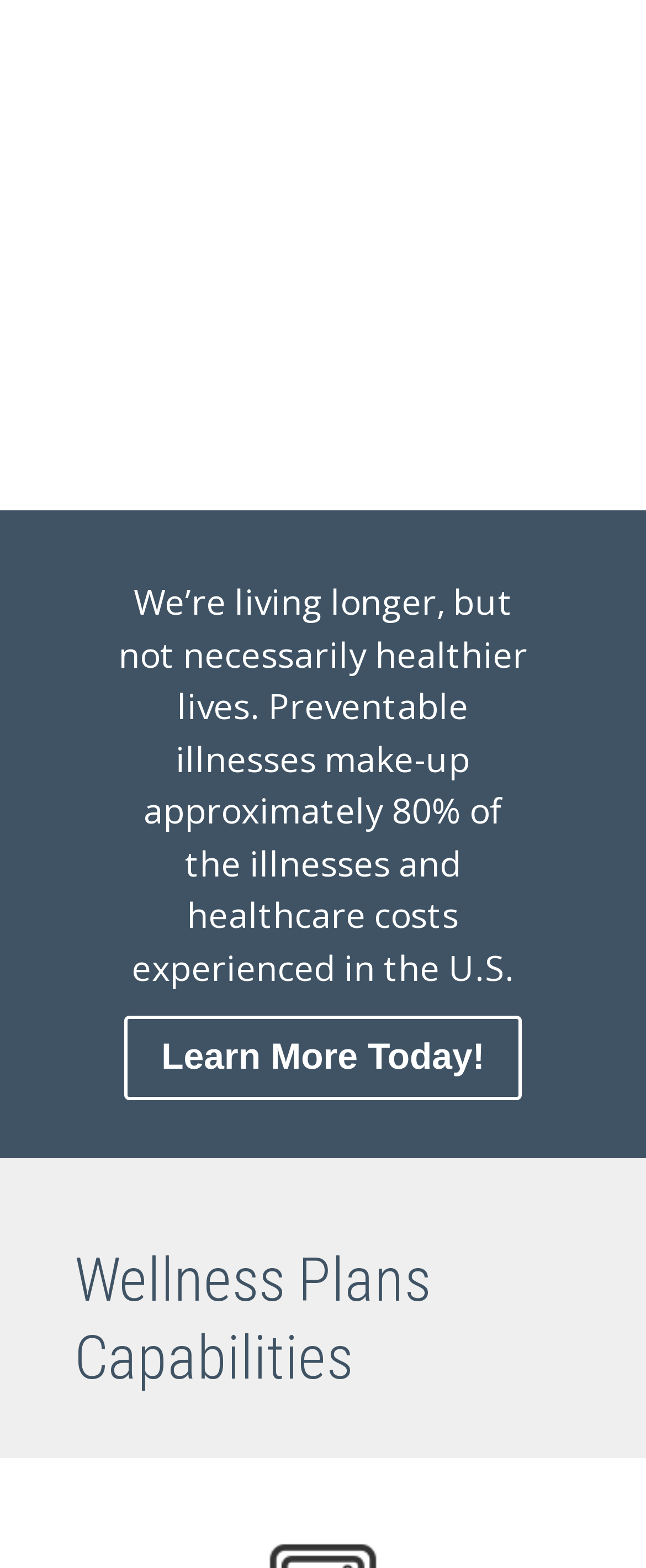Identify the bounding box coordinates for the UI element described as: "Learn More Today!". The coordinates should be provided as four floats between 0 and 1: [left, top, right, bottom].

[0.193, 0.648, 0.807, 0.701]